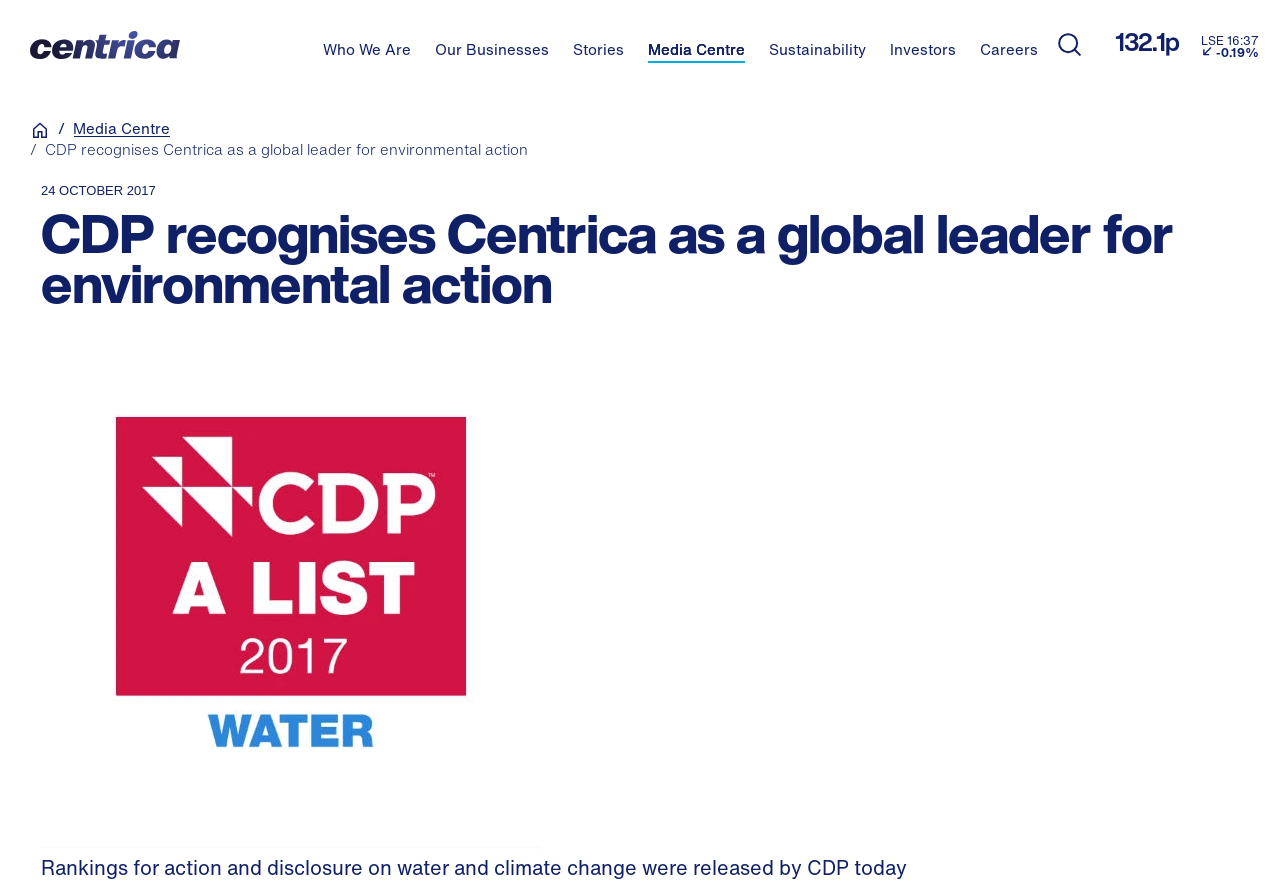Locate the bounding box coordinates of the element's region that should be clicked to carry out the following instruction: "View Media Centre". The coordinates need to be four float numbers between 0 and 1, i.e., [left, top, right, bottom].

[0.506, 0.048, 0.582, 0.071]